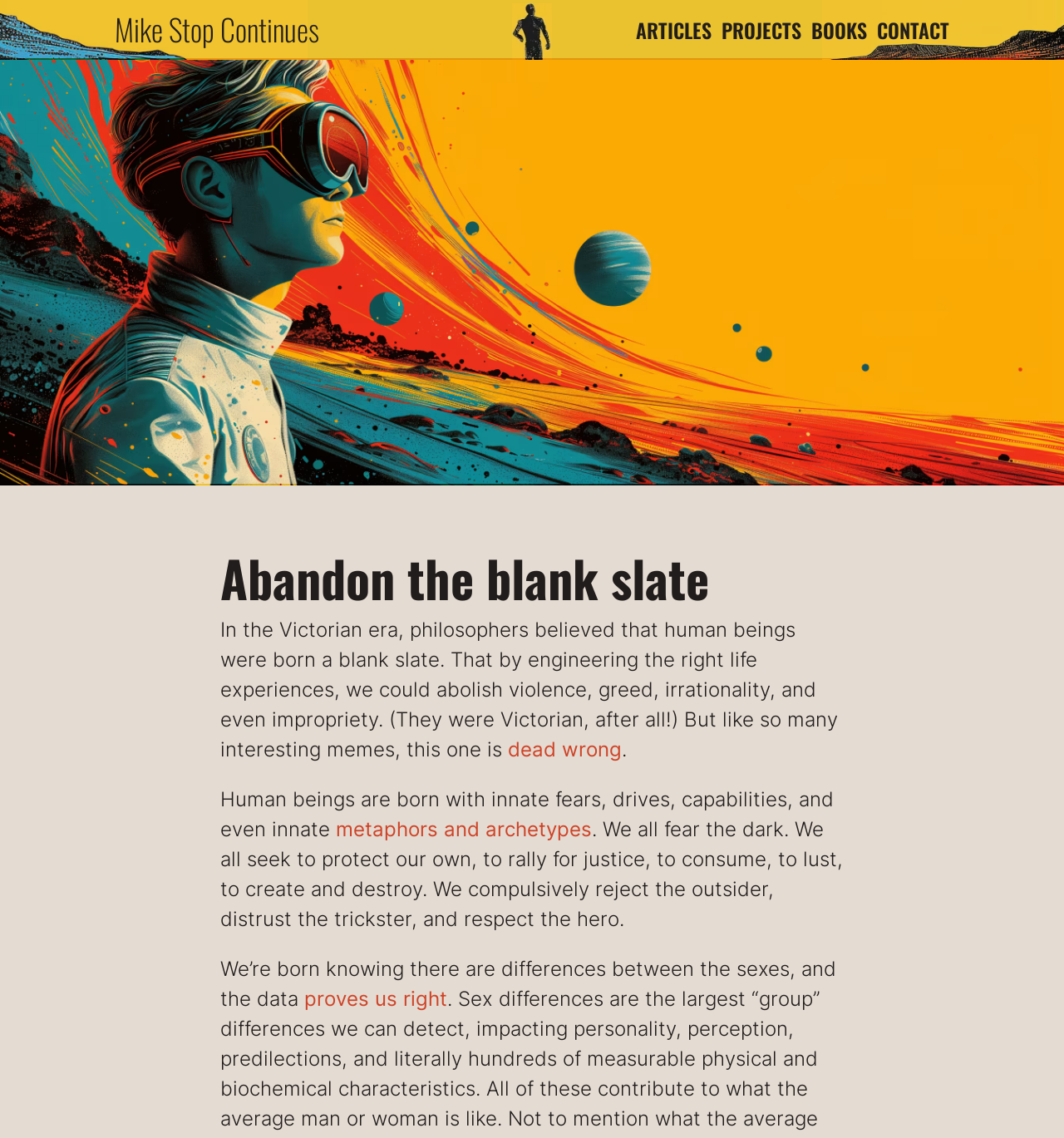Extract the main heading from the webpage content.

Abandon the blank slate